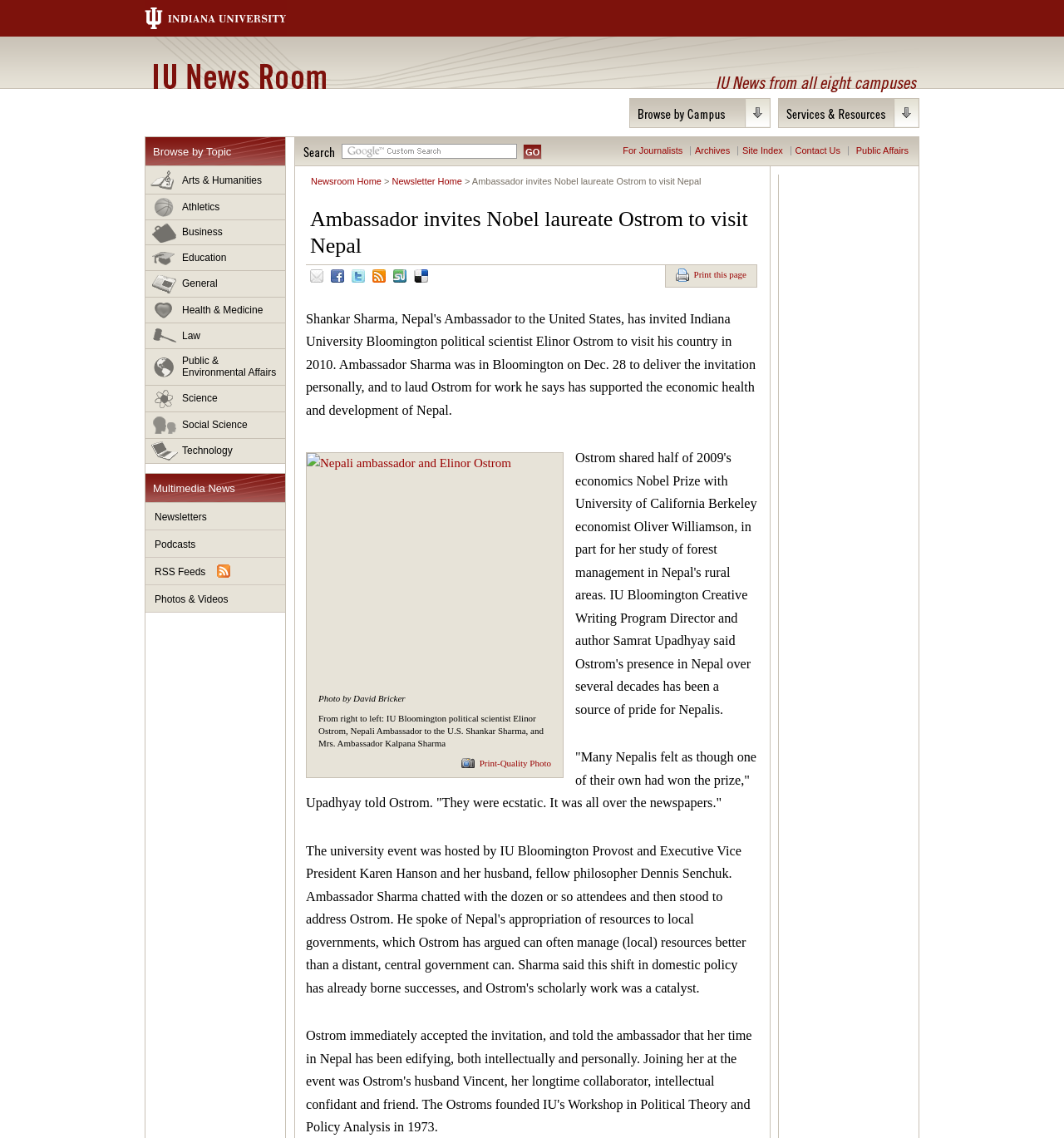Give a one-word or short phrase answer to this question: 
What is the position of Shankar Sharma?

Nepal's Ambassador to the U.S.